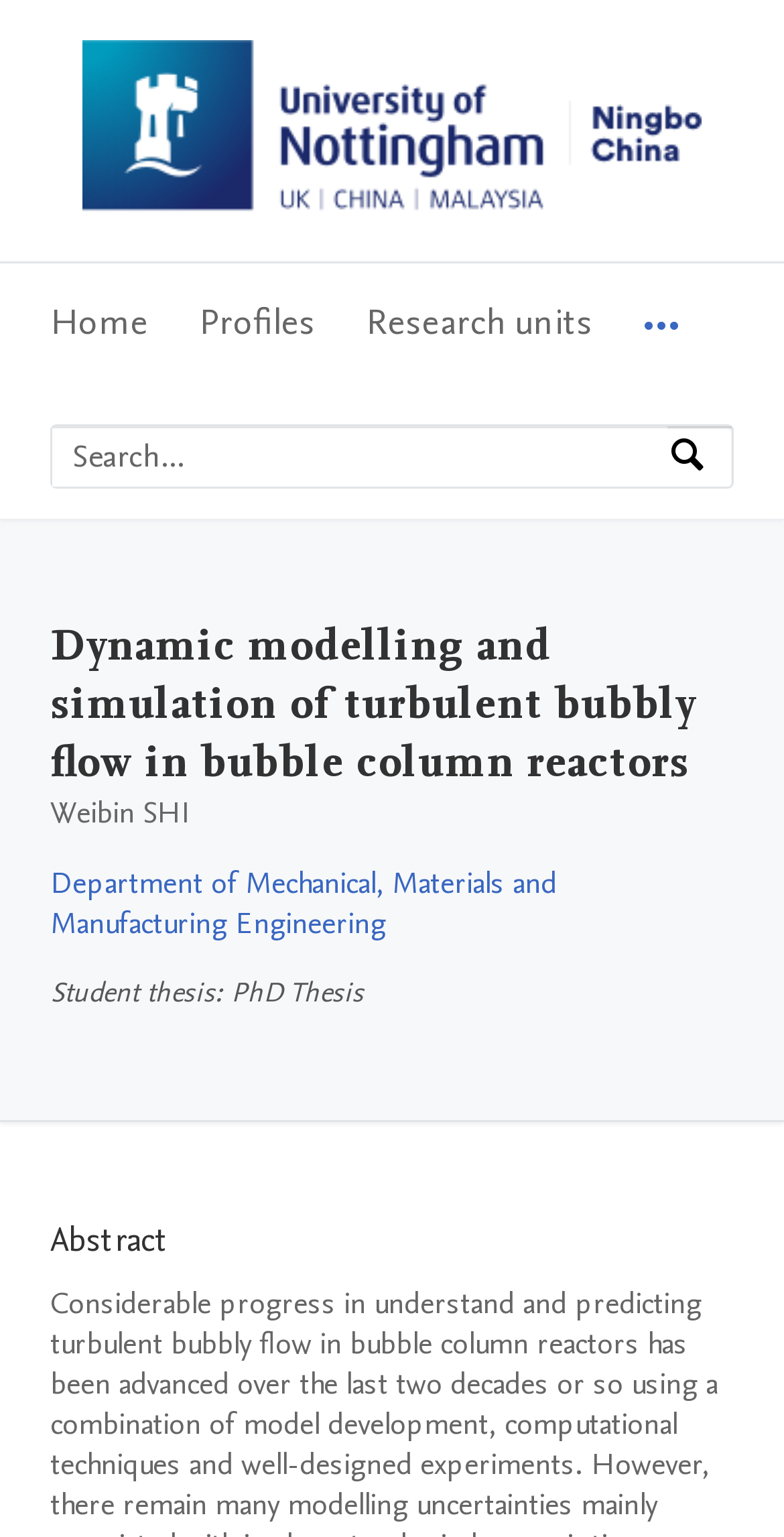Find the bounding box coordinates for the element that must be clicked to complete the instruction: "Search by expertise, name or affiliation". The coordinates should be four float numbers between 0 and 1, indicated as [left, top, right, bottom].

[0.067, 0.277, 0.851, 0.316]